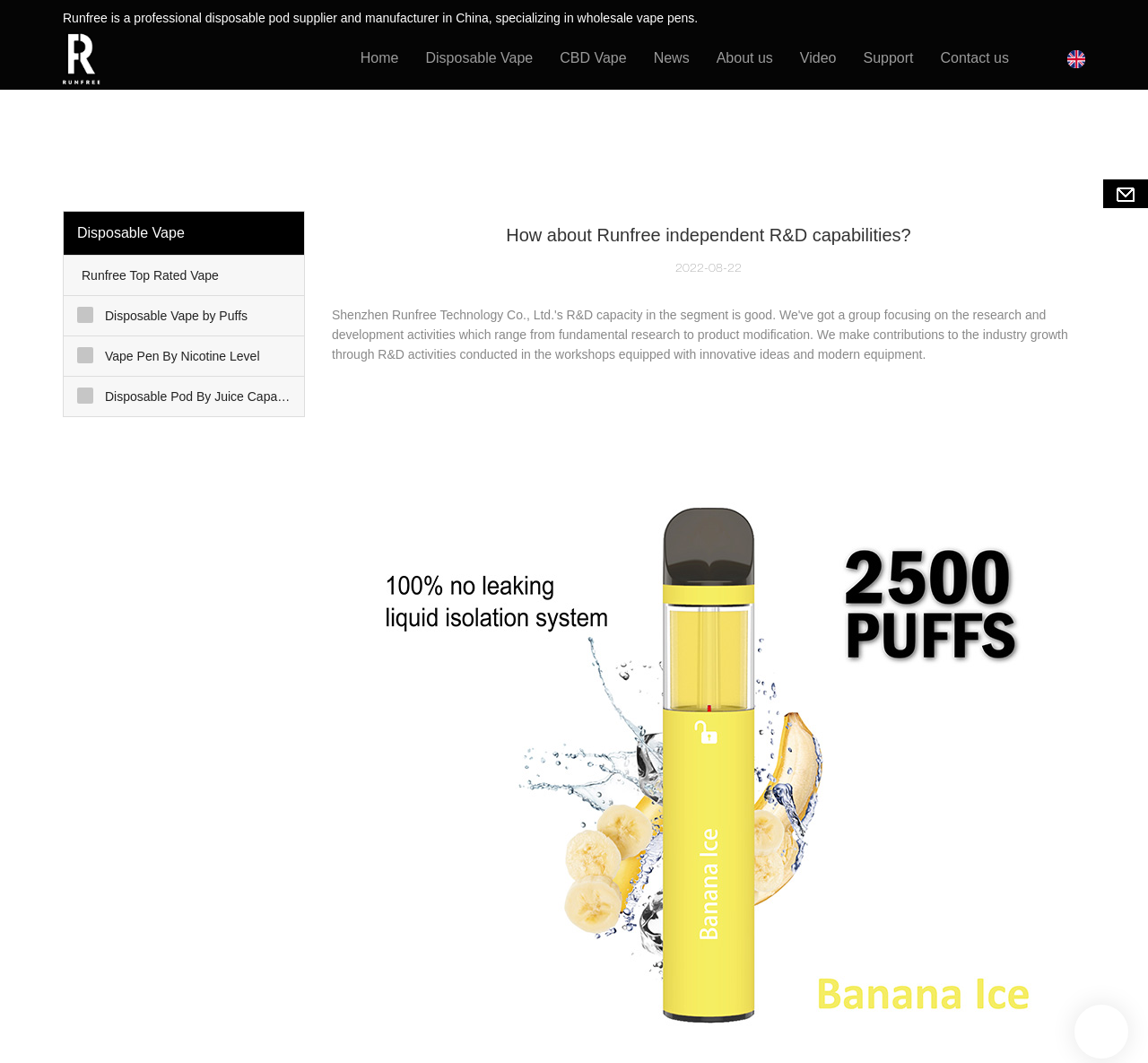Please locate the bounding box coordinates of the element's region that needs to be clicked to follow the instruction: "Contact 'Runfree'". The bounding box coordinates should be provided as four float numbers between 0 and 1, i.e., [left, top, right, bottom].

[0.819, 0.025, 0.879, 0.084]